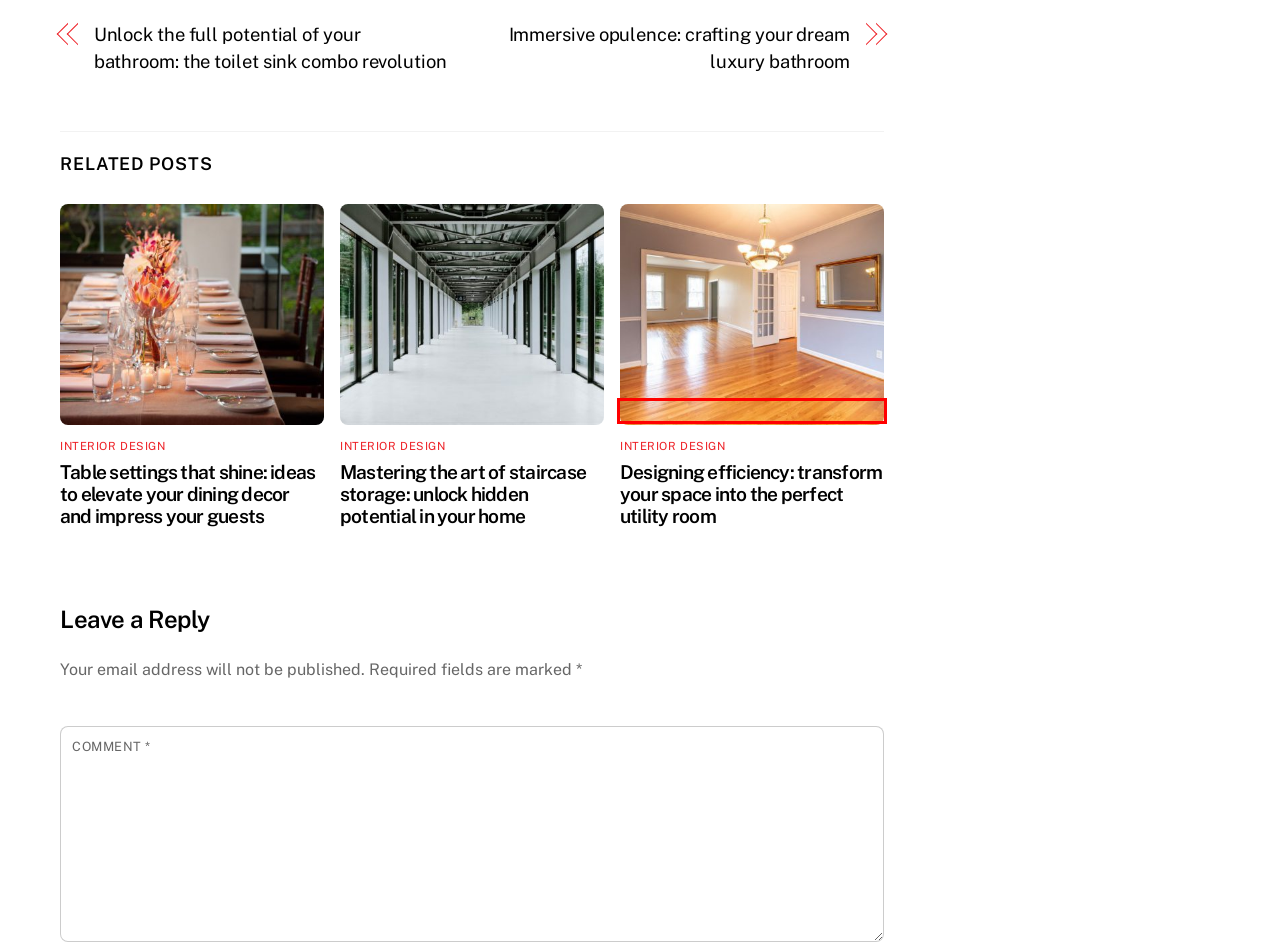Examine the screenshot of the webpage, which includes a red bounding box around an element. Choose the best matching webpage description for the page that will be displayed after clicking the element inside the red bounding box. Here are the candidates:
A. Peeling back the layers: the complete guide to wallpaper removal – agentsonline.net
B. Mastering the art of staircase storage: unlock hidden potential in your home – agentsonline.net
C. Ultra - Powerful Multi-purpose WordPress Theme
D. Designing efficiency: transform your space into the perfect utility room – agentsonline.net
E. Interior design – agentsonline.net
F. Unlock the full potential of your bathroom: the toilet sink combo revolution – agentsonline.net
G. Salty breeze & chic interiors: a dive into the alluring world of coastal decor – agentsonline.net
H. Immersive opulence: crafting your dream luxury bathroom – agentsonline.net

D